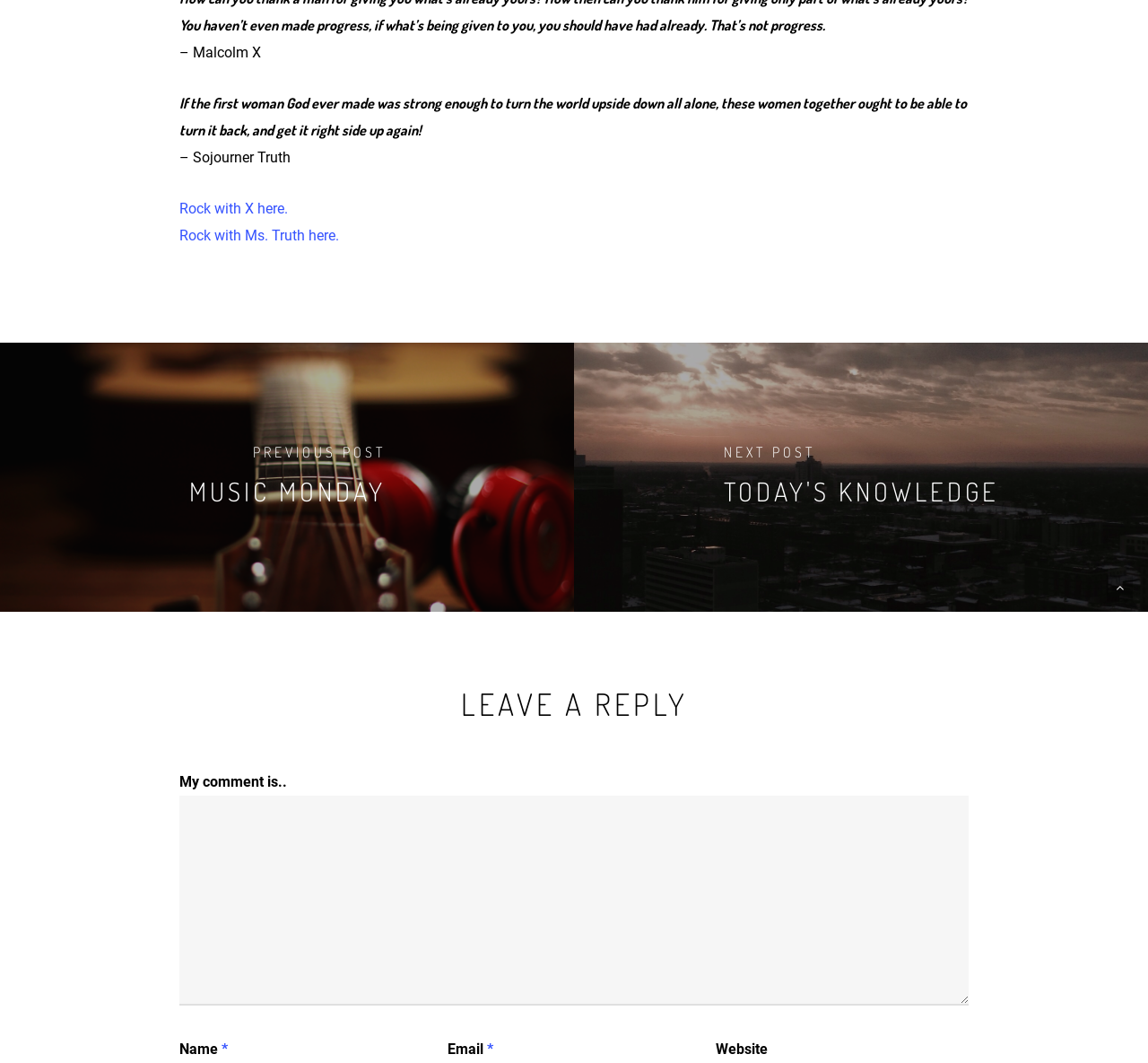Return the bounding box coordinates of the UI element that corresponds to this description: "parent_node: PREVIOUS POST aria-label="Music Monday"". The coordinates must be given as four float numbers in the range of 0 and 1, [left, top, right, bottom].

[0.0, 0.322, 0.5, 0.576]